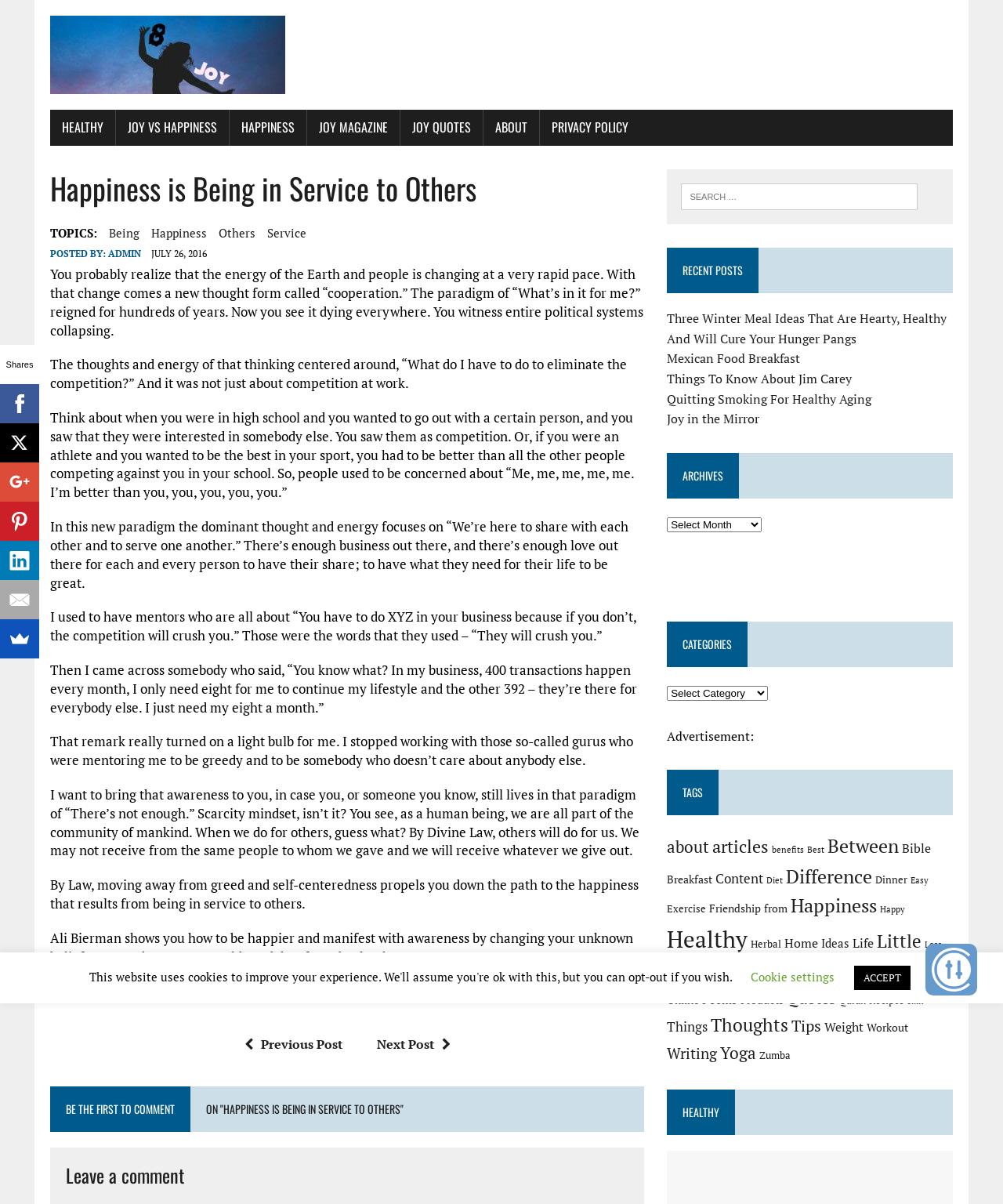Indicate the bounding box coordinates of the element that must be clicked to execute the instruction: "Click on the 'HEALTHY' link". The coordinates should be given as four float numbers between 0 and 1, i.e., [left, top, right, bottom].

[0.05, 0.091, 0.115, 0.121]